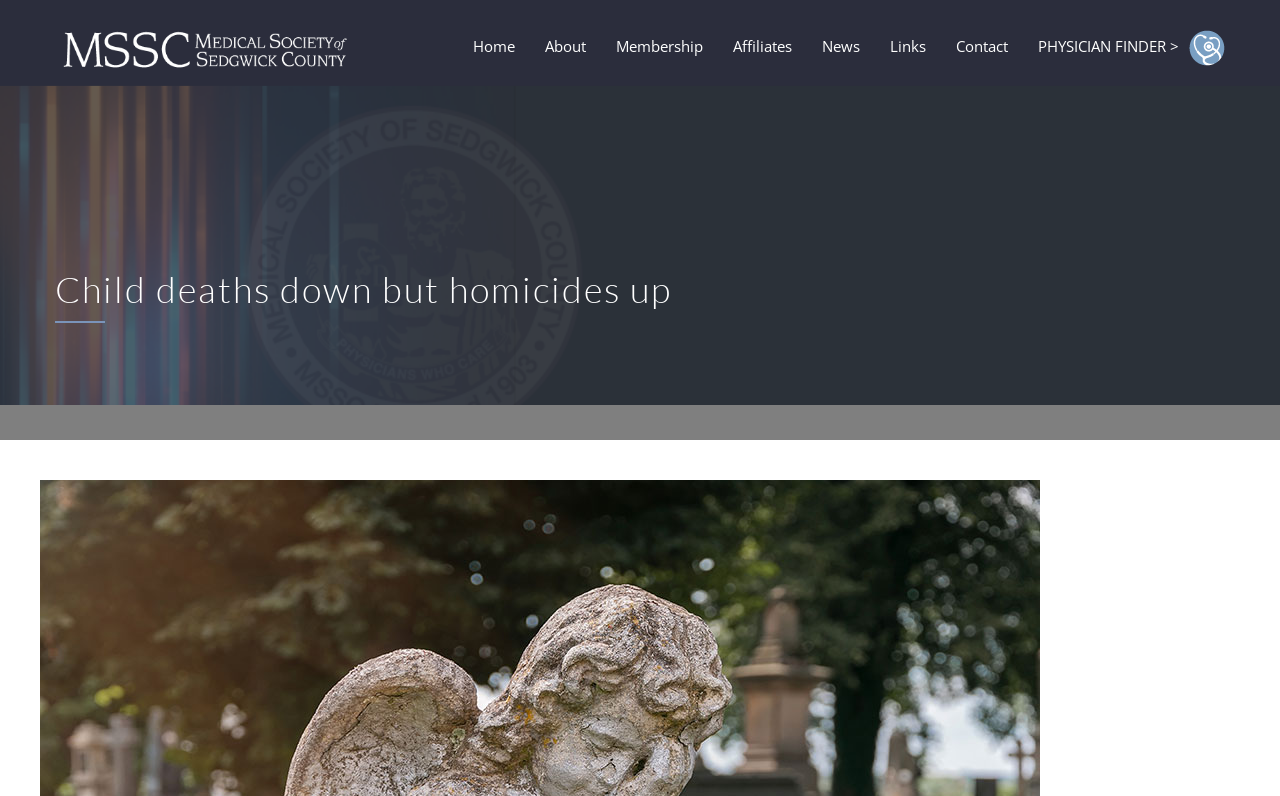Please identify the bounding box coordinates of the clickable area that will fulfill the following instruction: "Click the Home link". The coordinates should be in the format of four float numbers between 0 and 1, i.e., [left, top, right, bottom].

[0.37, 0.033, 0.402, 0.083]